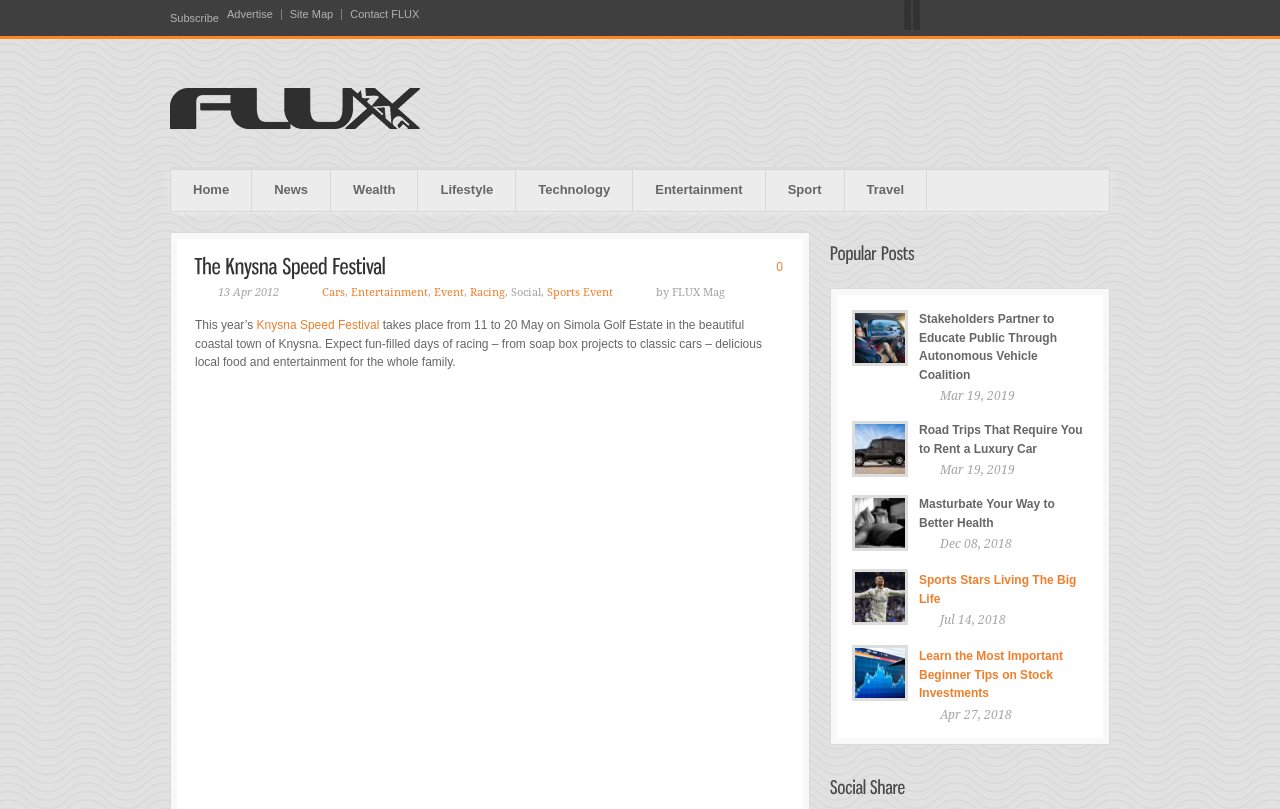What type of cars will be at the festival?
Please respond to the question with a detailed and well-explained answer.

The question asks for the type of cars that will be at the festival, which can be found in the paragraph of text that describes the festival, mentioning 'racing – from soap box projects to classic cars'.